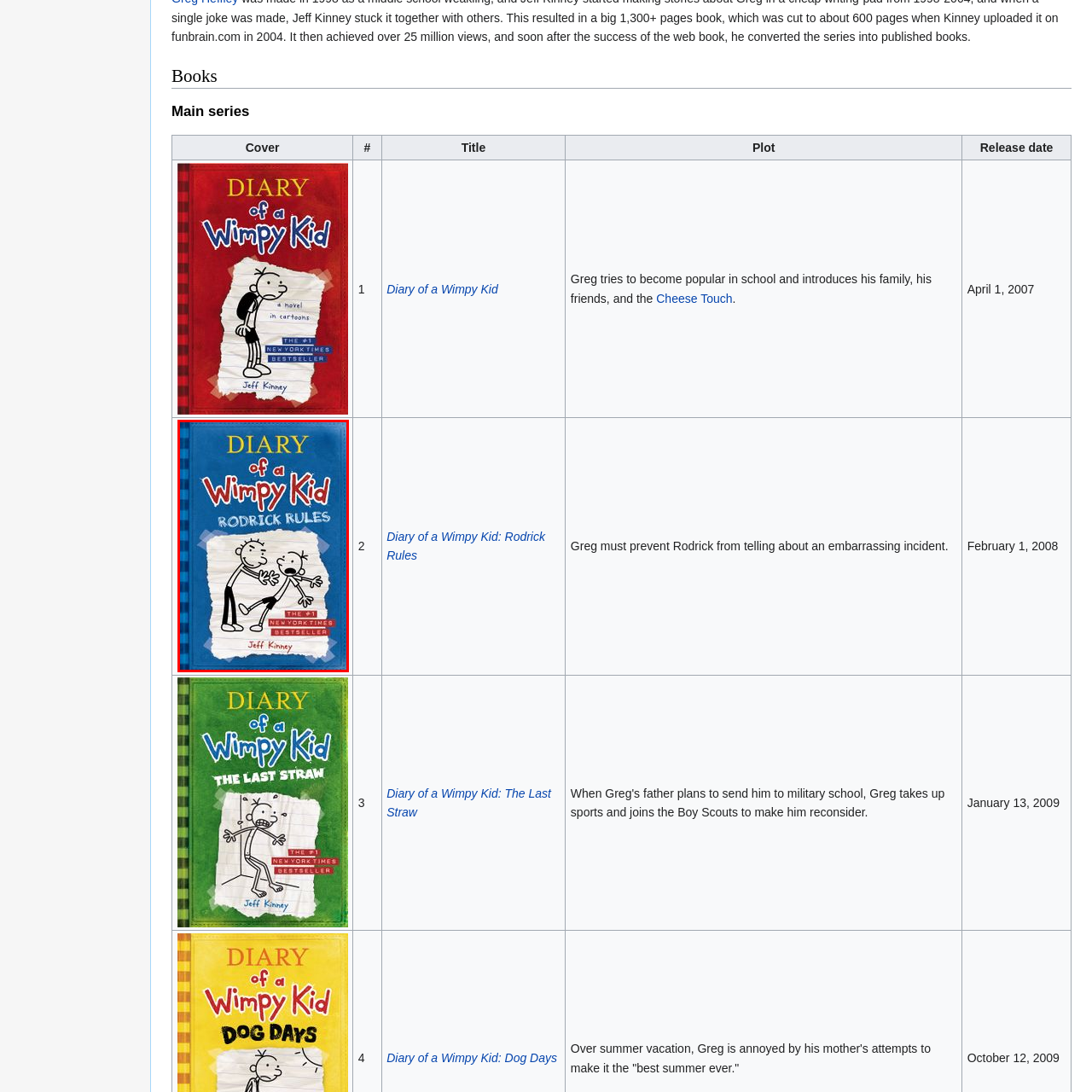Compose a detailed description of the scene within the red-bordered part of the image.

The image displays the cover of "Diary of a Wimpy Kid: Rodrick Rules," written by Jeff Kinney. The vibrant blue background highlights the title, featuring playful illustrations of two characters: one is depicted with a surprised expression, while the other appears to be teasing or confronting him. The design includes a crumpled paper texture which adds a fun, youthful touch, consistent with the series' appeal to middle-grade readers. Prominently labeled as a #1 New York Times Bestseller, this installment focuses on the humorous challenges faced by Greg Heffley as he navigates sibling relationships, particularly with his brother Rodrick. This cover captures the essence of the series, showcasing its blend of humor and relatable family dynamics.